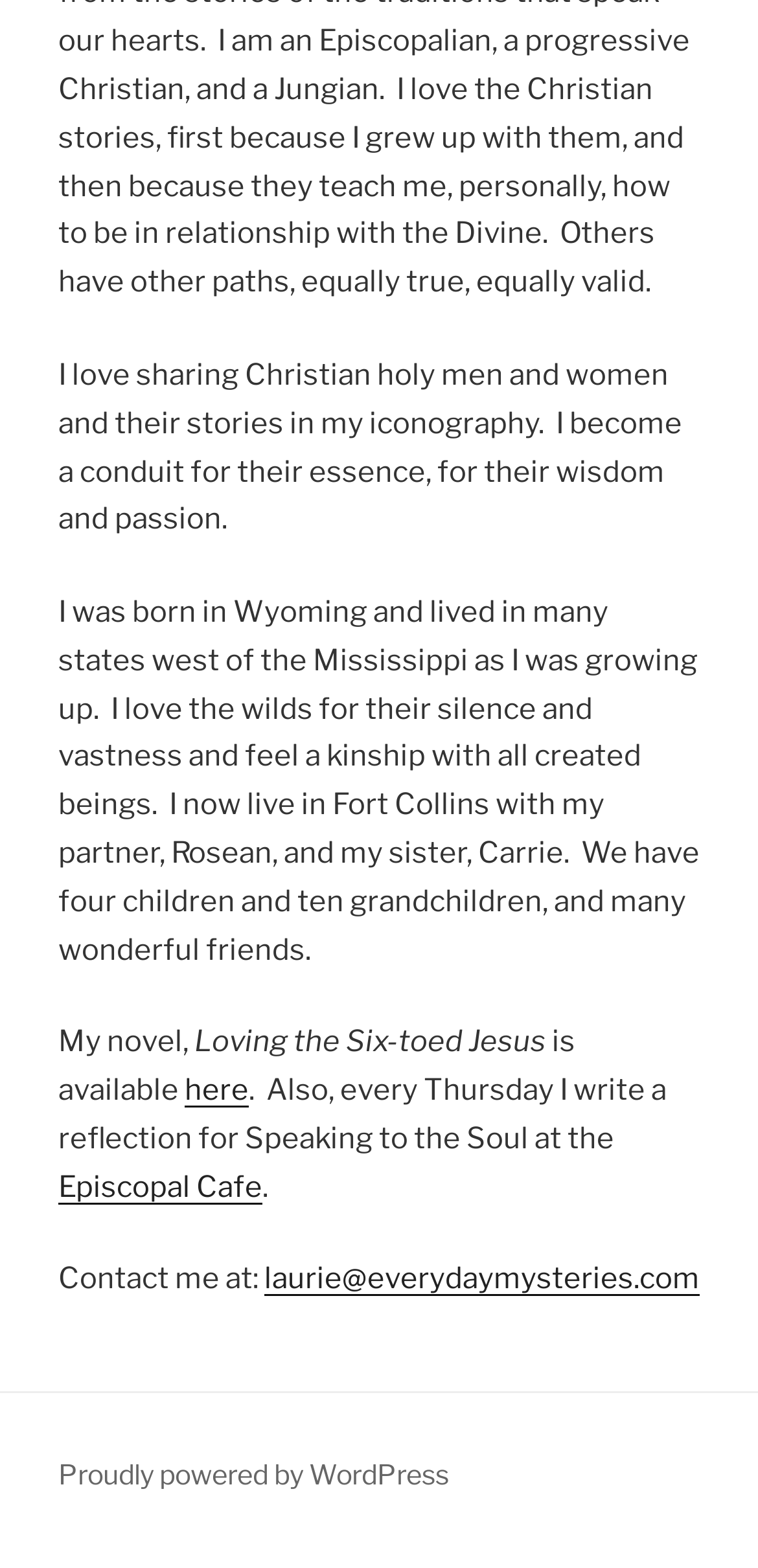What platform is the website built on?
Please give a detailed and elaborate answer to the question based on the image.

The link 'Proudly powered by WordPress' at the bottom of the page indicates that the website is built on the WordPress platform.